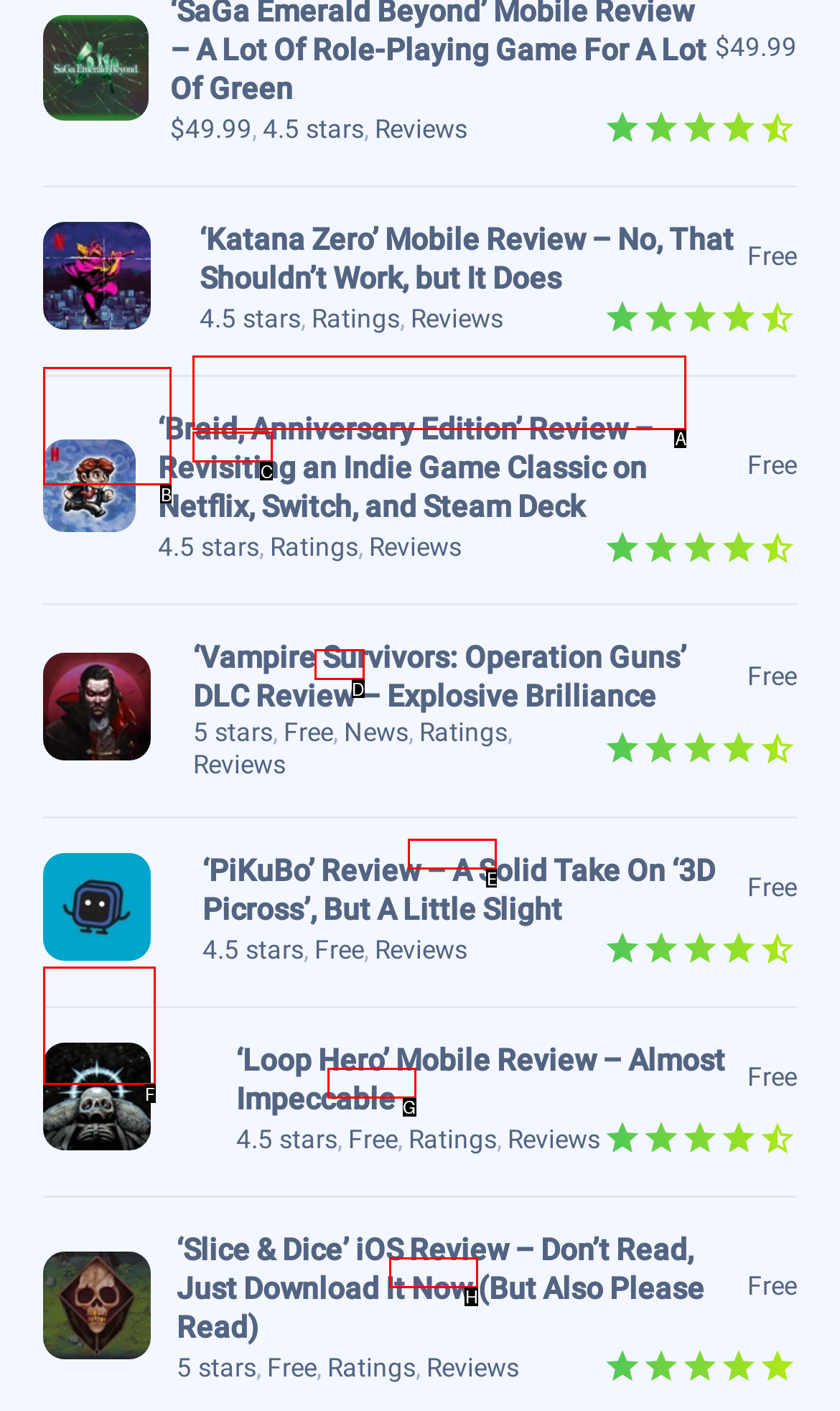Match the option to the description: Ratings
State the letter of the correct option from the available choices.

G